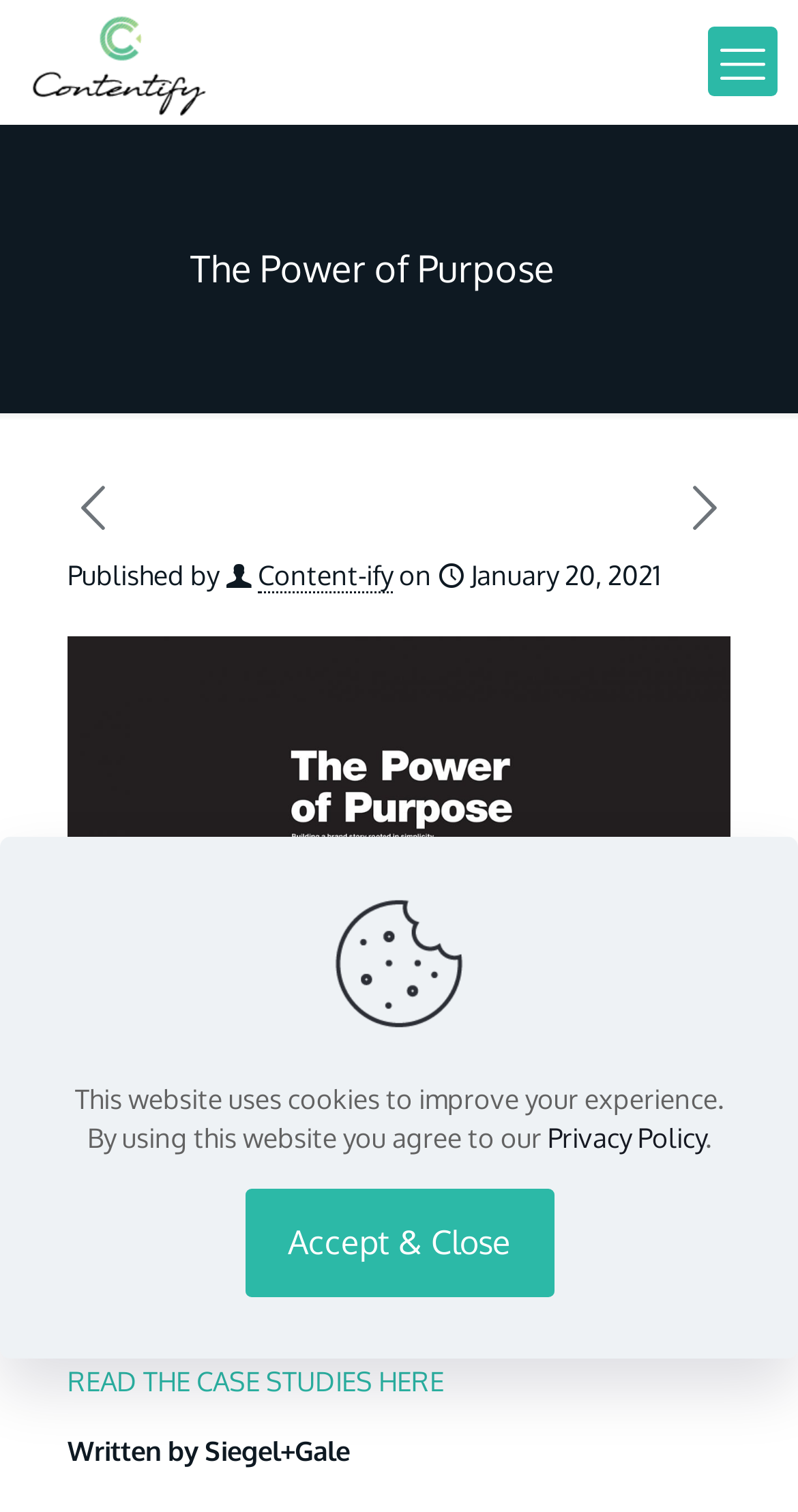Determine the coordinates of the bounding box that should be clicked to complete the instruction: "click the logo". The coordinates should be represented by four float numbers between 0 and 1: [left, top, right, bottom].

[0.038, 0.007, 0.259, 0.074]